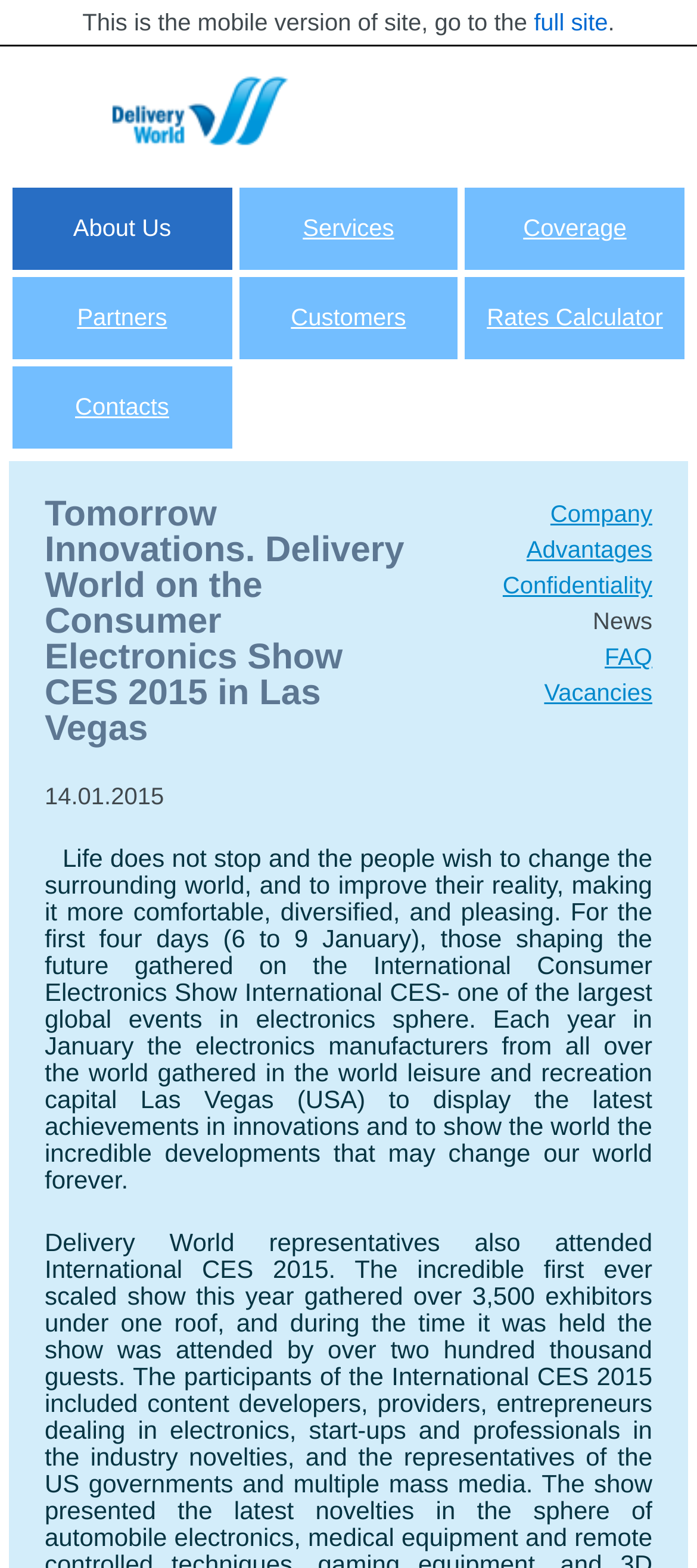Please specify the bounding box coordinates of the clickable region to carry out the following instruction: "check rates calculator". The coordinates should be four float numbers between 0 and 1, in the format [left, top, right, bottom].

[0.667, 0.186, 0.982, 0.22]